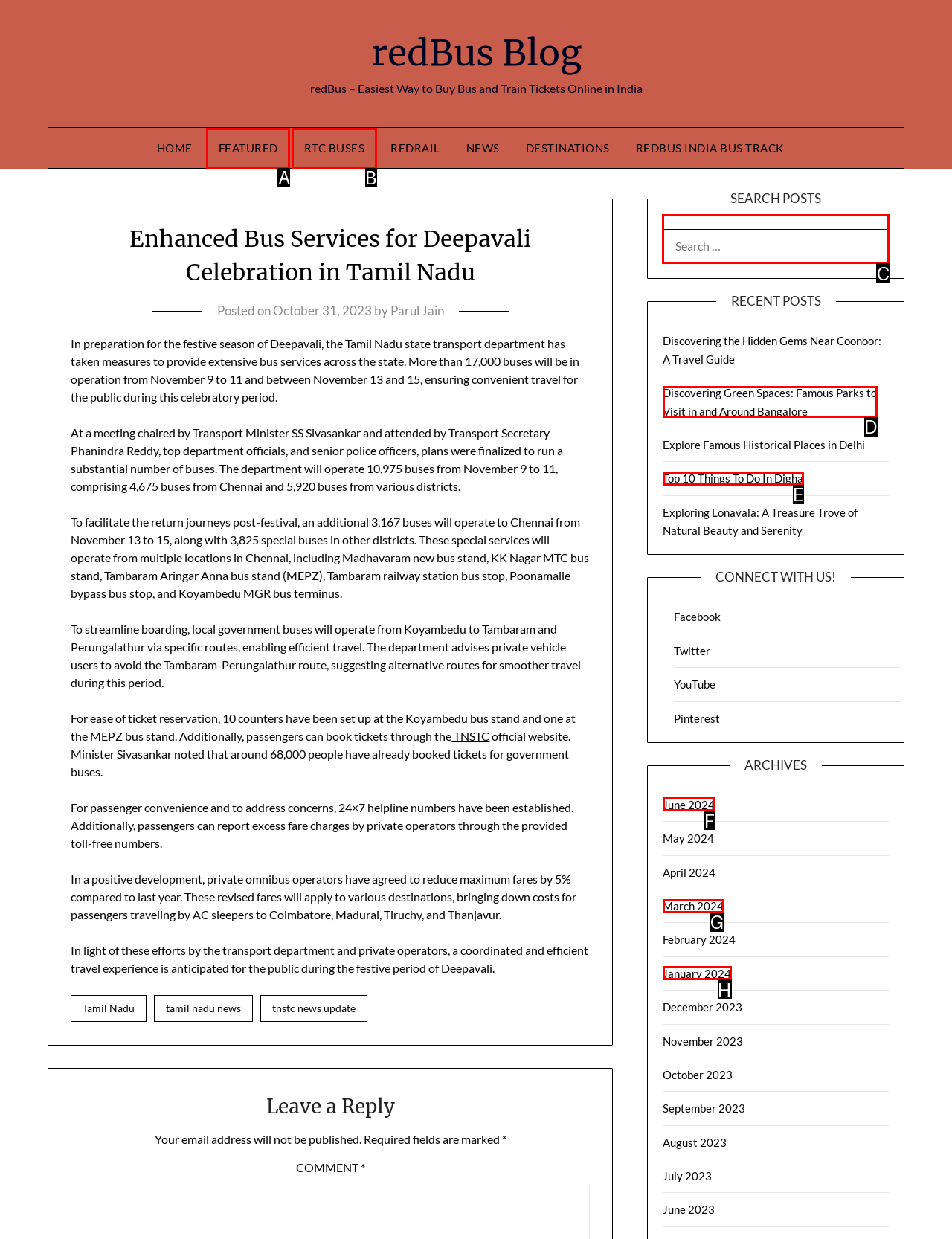Tell me the letter of the correct UI element to click for this instruction: Search for posts. Answer with the letter only.

C